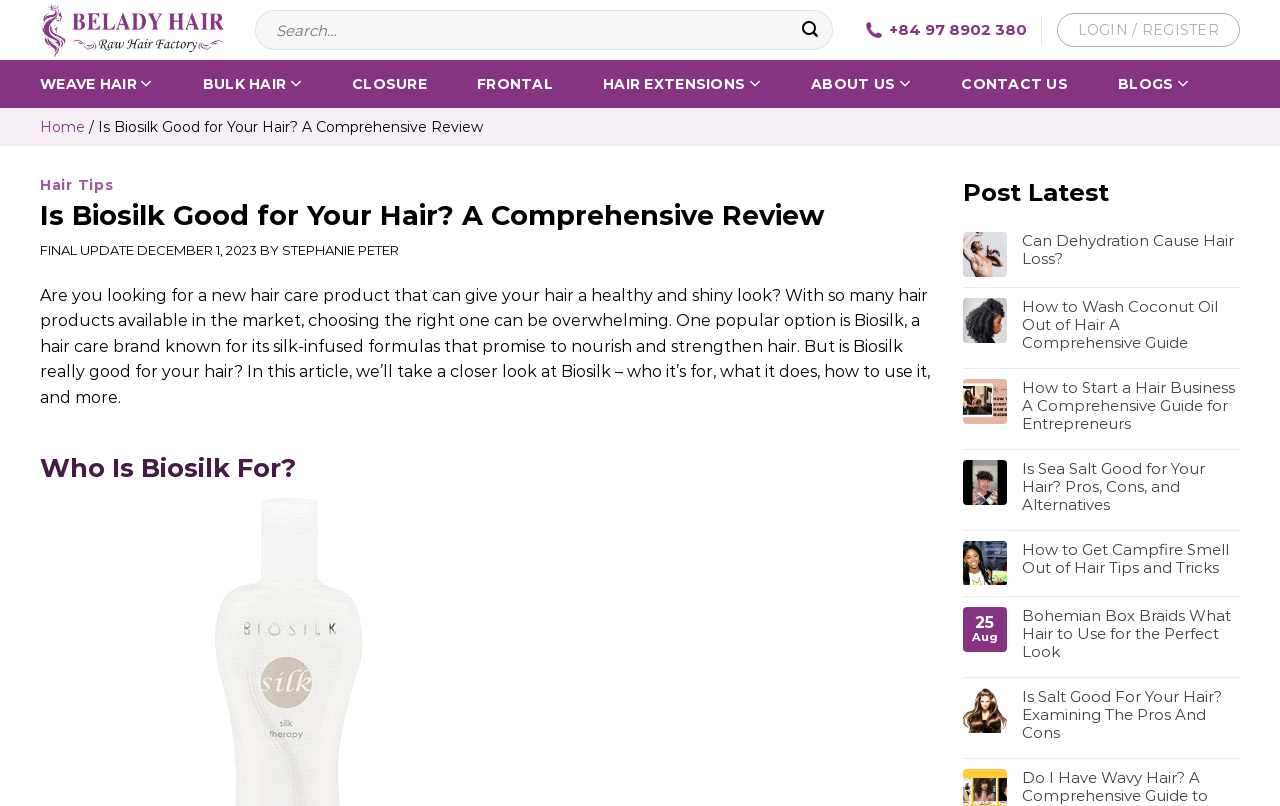How many related articles are listed at the bottom?
Kindly offer a comprehensive and detailed response to the question.

At the bottom of the webpage, there are several related articles listed. These articles are 'Can Dehydration Cause Hair Loss?', 'How to Wash Coconut Oil Out of Hair A Comprehensive Guide', 'How to Start a Hair Business A Comprehensive Guide for Entrepreneurs', 'Is Sea Salt Good for Your Hair? Pros, Cons, and Alternatives', 'How to Get Campfire Smell Out of Hair Tips and Tricks', and 'Bohemian Box Braids What Hair to Use for the Perfect Look'. There are 6 related articles in total.